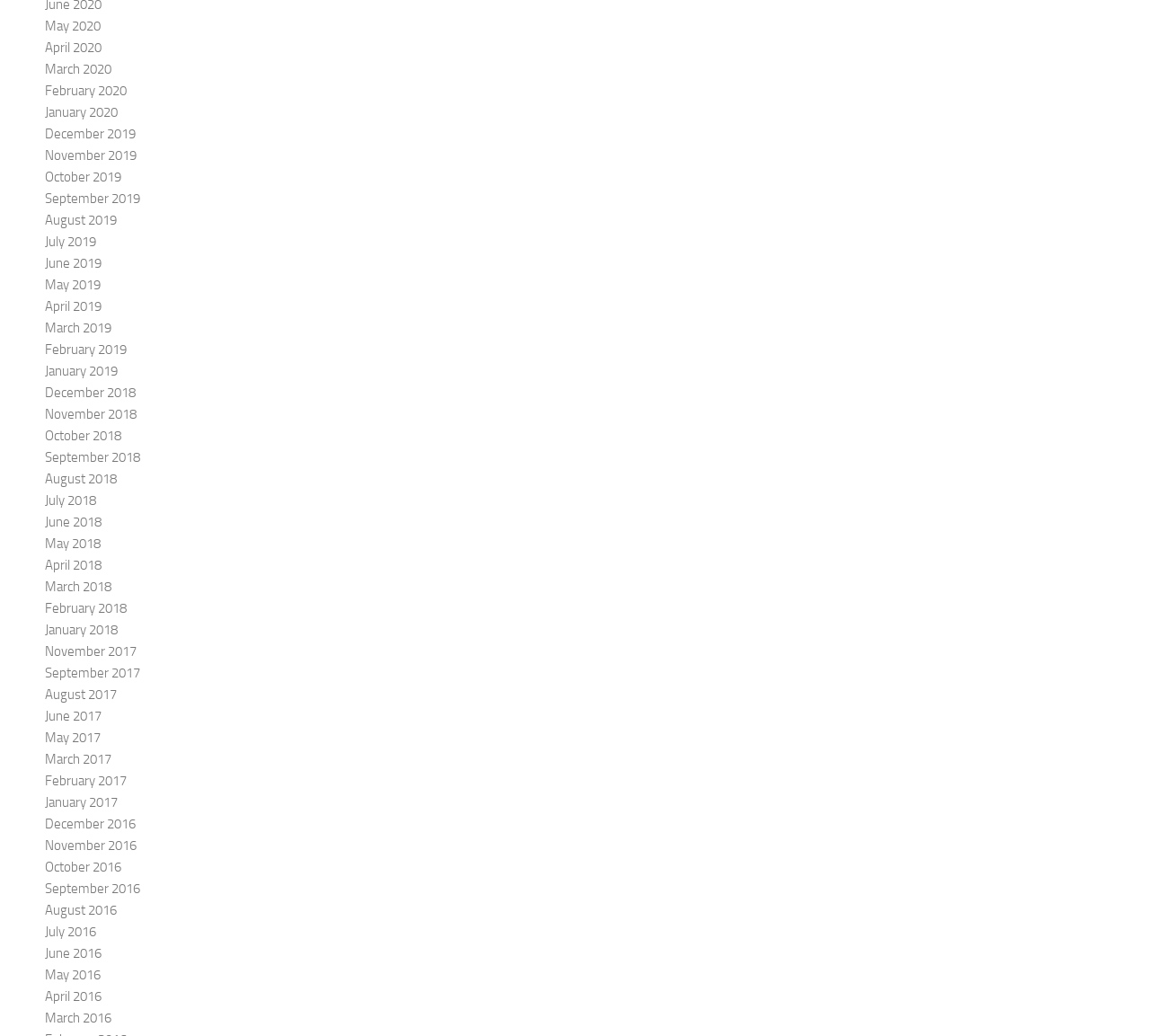What is the latest month available?
Give a detailed and exhaustive answer to the question.

By examining the list of links on the webpage, I found that the latest month available is May 2020, which is located at the top of the list.